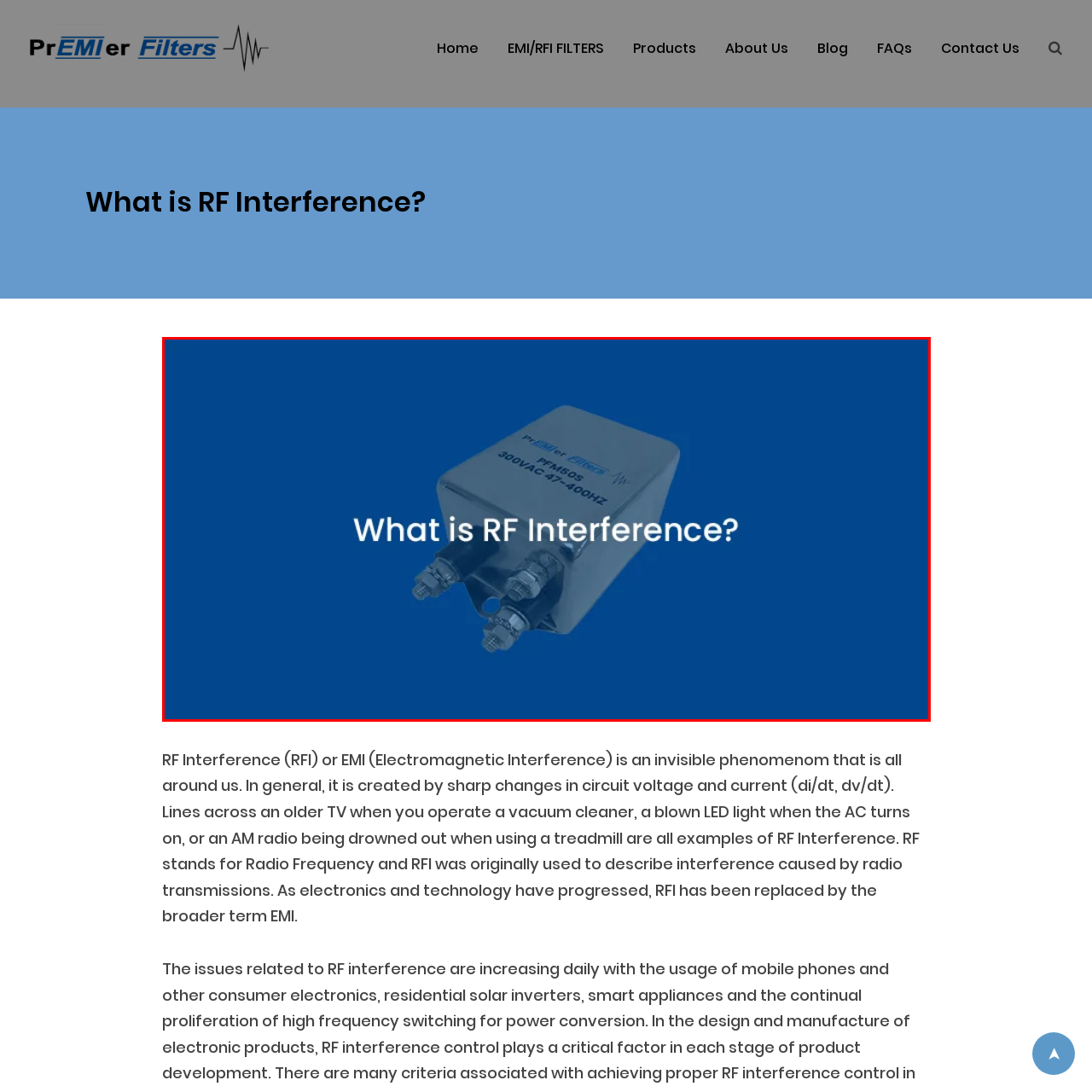Review the image segment marked with the grey border and deliver a thorough answer to the following question, based on the visual information provided: 
What is the product used for?

The product appears to be a filter or capacitor, suggesting its application in managing electromagnetic interference, which implies that it is used to combat RF interference.